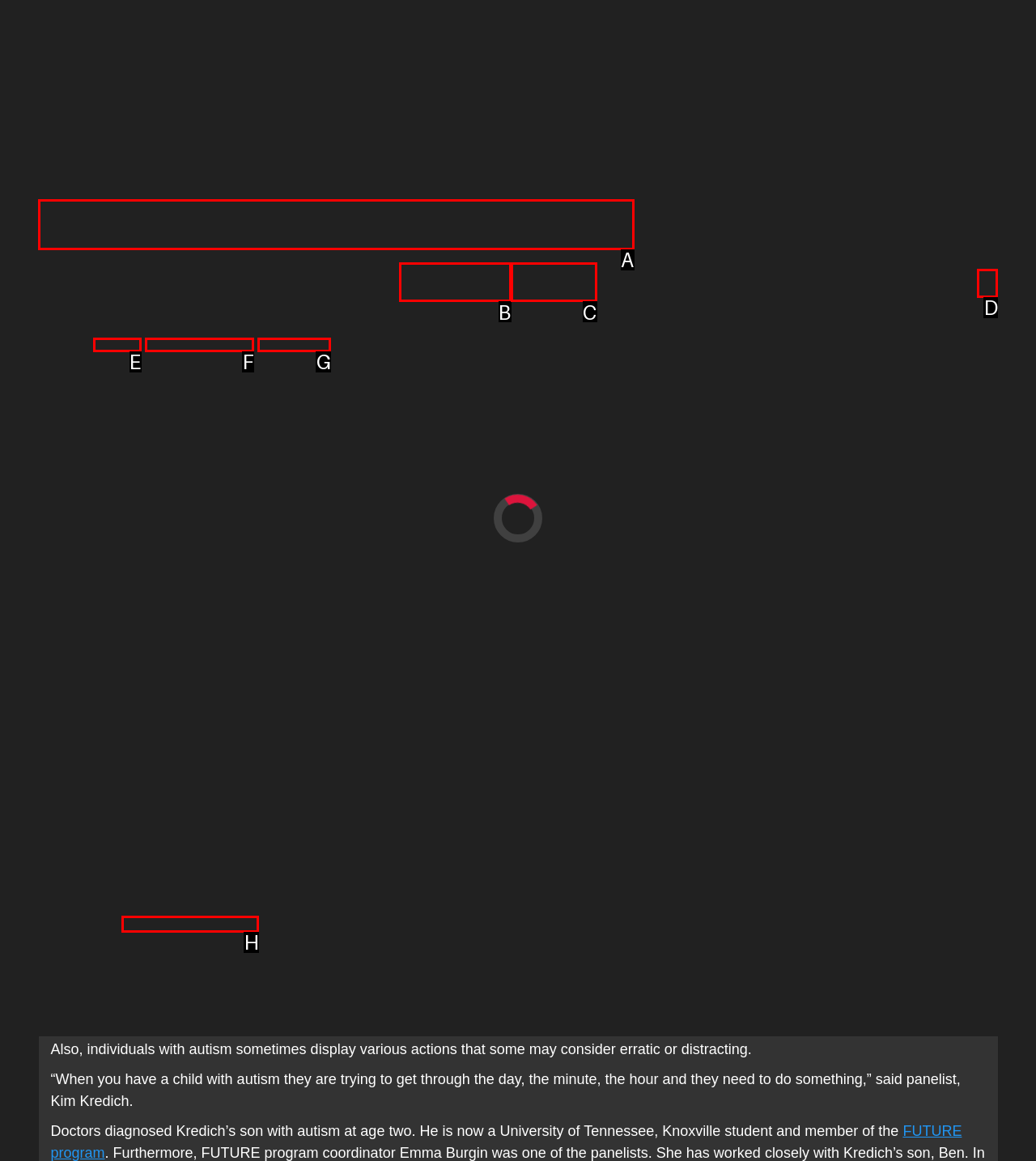Select the letter of the option that corresponds to: title="Search"
Provide the letter from the given options.

D